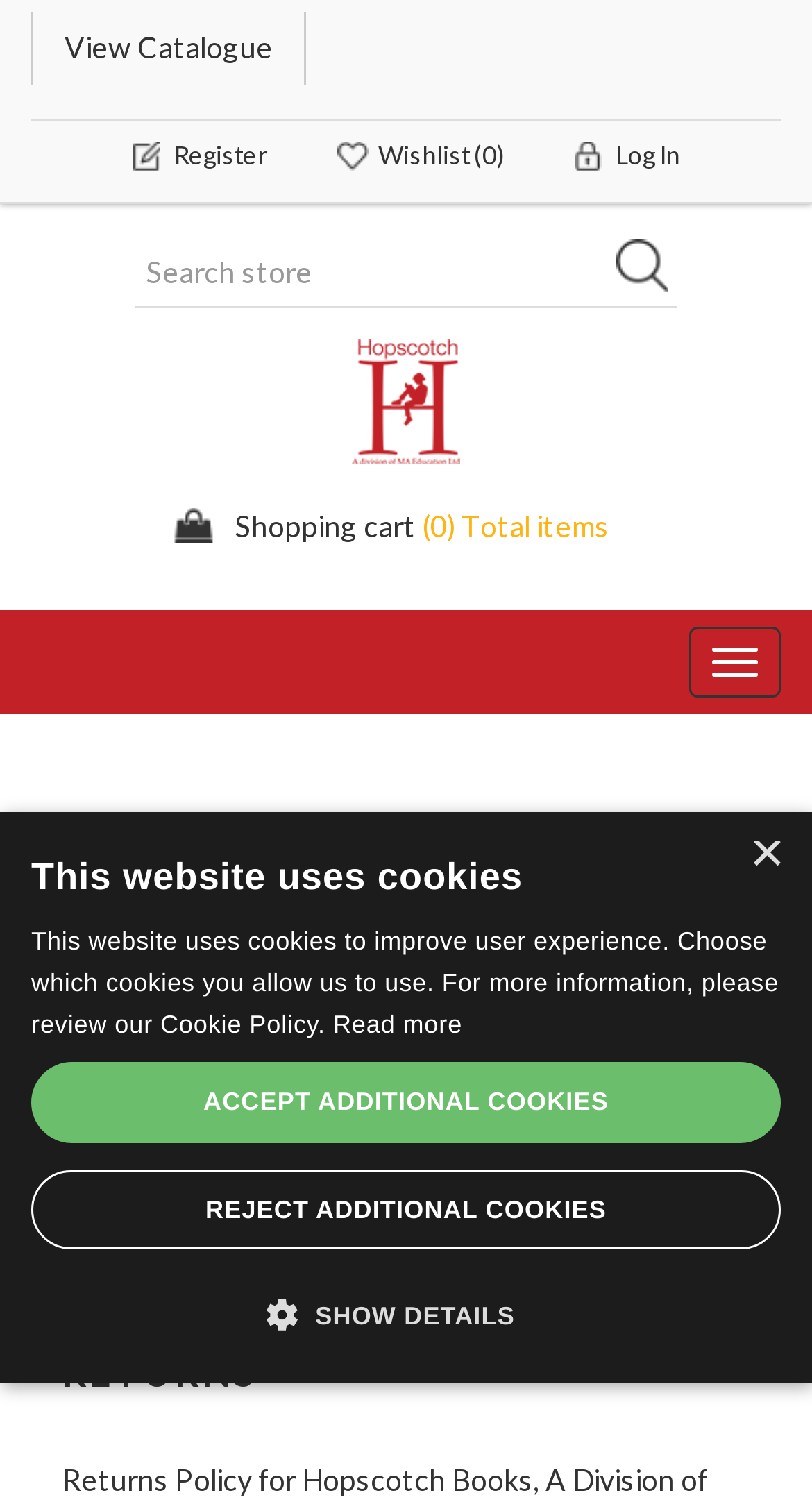Please mark the clickable region by giving the bounding box coordinates needed to complete this instruction: "Search for a book".

[0.167, 0.158, 0.833, 0.205]